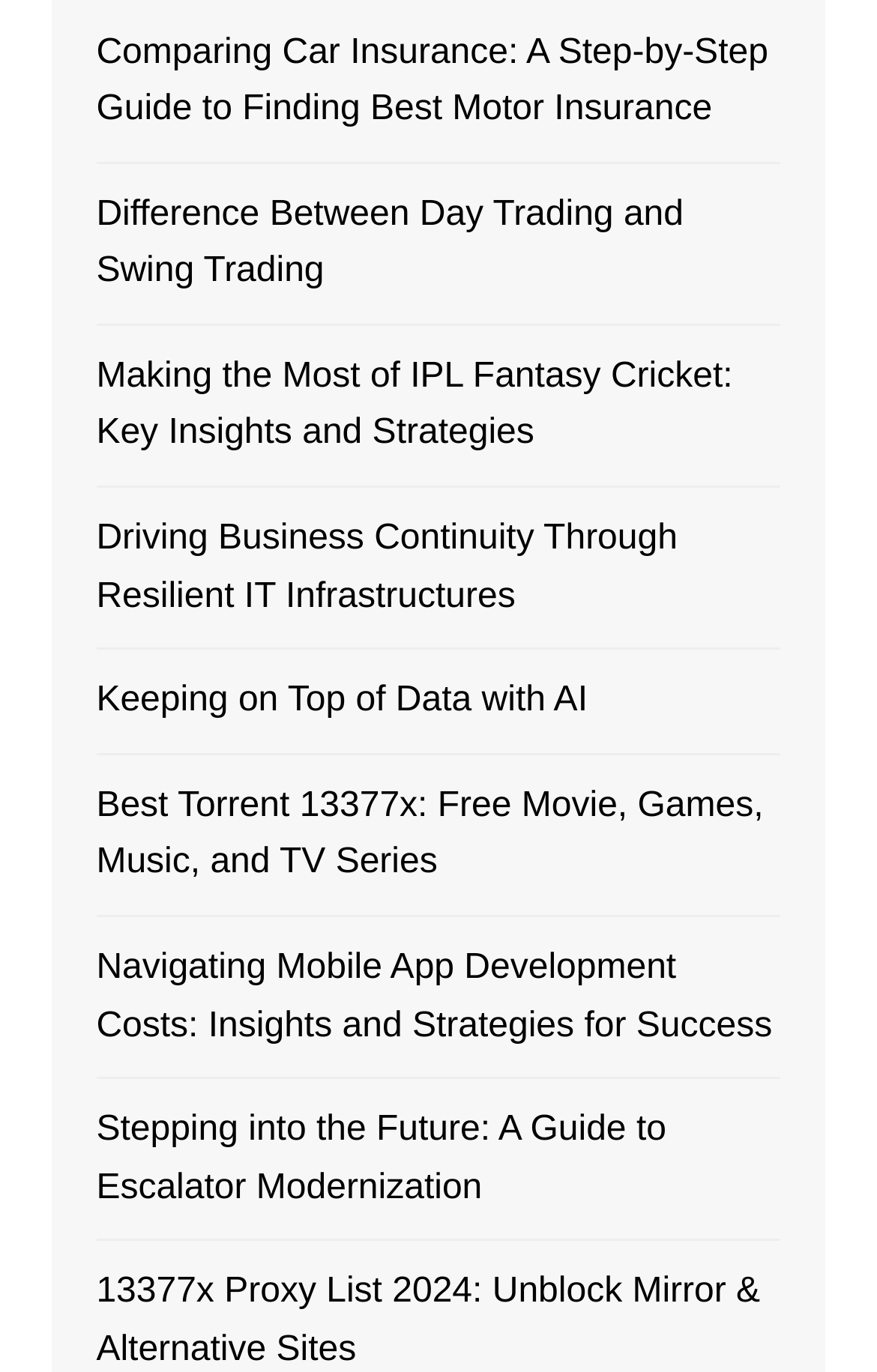Determine the bounding box coordinates for the element that should be clicked to follow this instruction: "Explore IPL fantasy cricket strategies". The coordinates should be given as four float numbers between 0 and 1, in the format [left, top, right, bottom].

[0.11, 0.254, 0.89, 0.338]